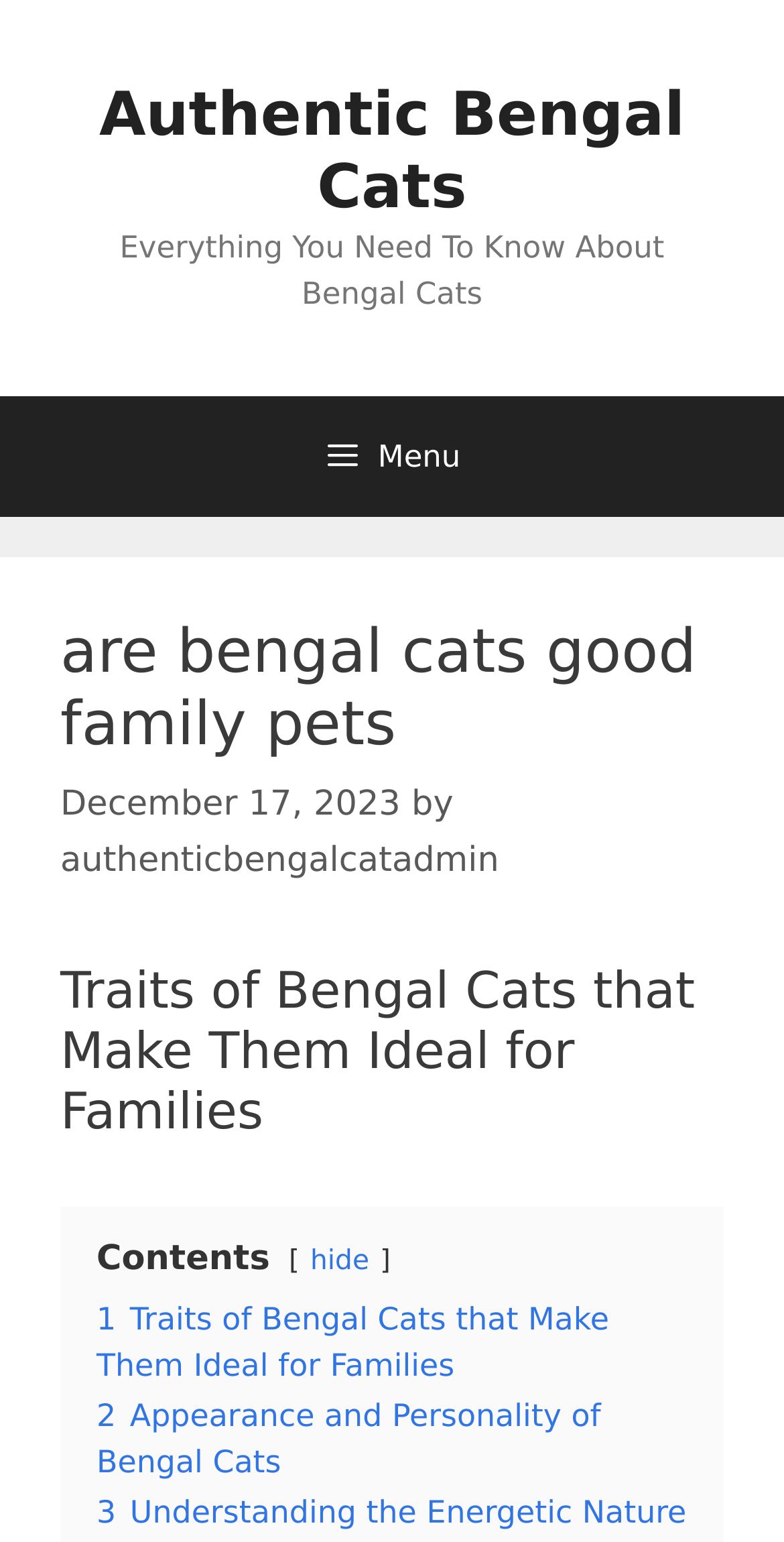What is the date of the article?
From the screenshot, provide a brief answer in one word or phrase.

December 17, 2023